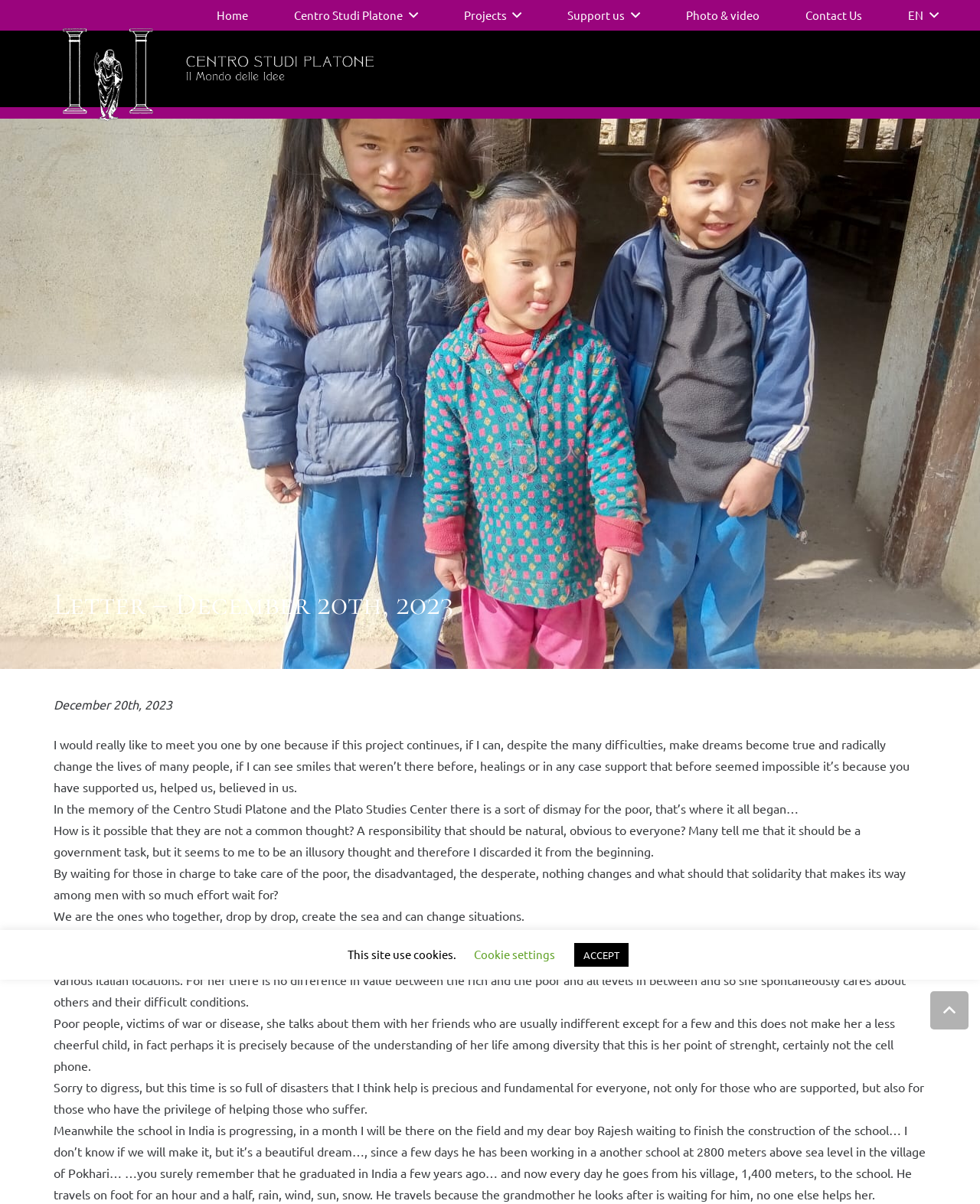Describe all the key features of the webpage in detail.

This webpage appears to be a personal letter or blog post from someone involved with the Centro Studi Platone Onlus, a non-profit organization. The page has a heading that reads "Letter - December 20th, 2023" at the top, which is centered and takes up about half of the screen width.

Below the heading, there is a long paragraph of text that expresses the author's desire to meet their supporters and shares their vision for making a positive impact on people's lives. This text is left-aligned and spans almost the entire screen width.

The rest of the page is composed of several shorter paragraphs of text, each discussing the author's thoughts on social responsibility, poverty, and the importance of helping others. These paragraphs are also left-aligned and vary in length, with some taking up about half of the screen width and others being shorter.

Toward the bottom of the page, there is a link with a Facebook icon, which is positioned near the right edge of the screen. Below this link, there is a notice about the site using cookies, accompanied by two buttons: "Cookie settings" and "ACCEPT". These elements are centered and take up about a quarter of the screen width.

Overall, the page has a simple and clean layout, with a focus on the author's personal message and thoughts.